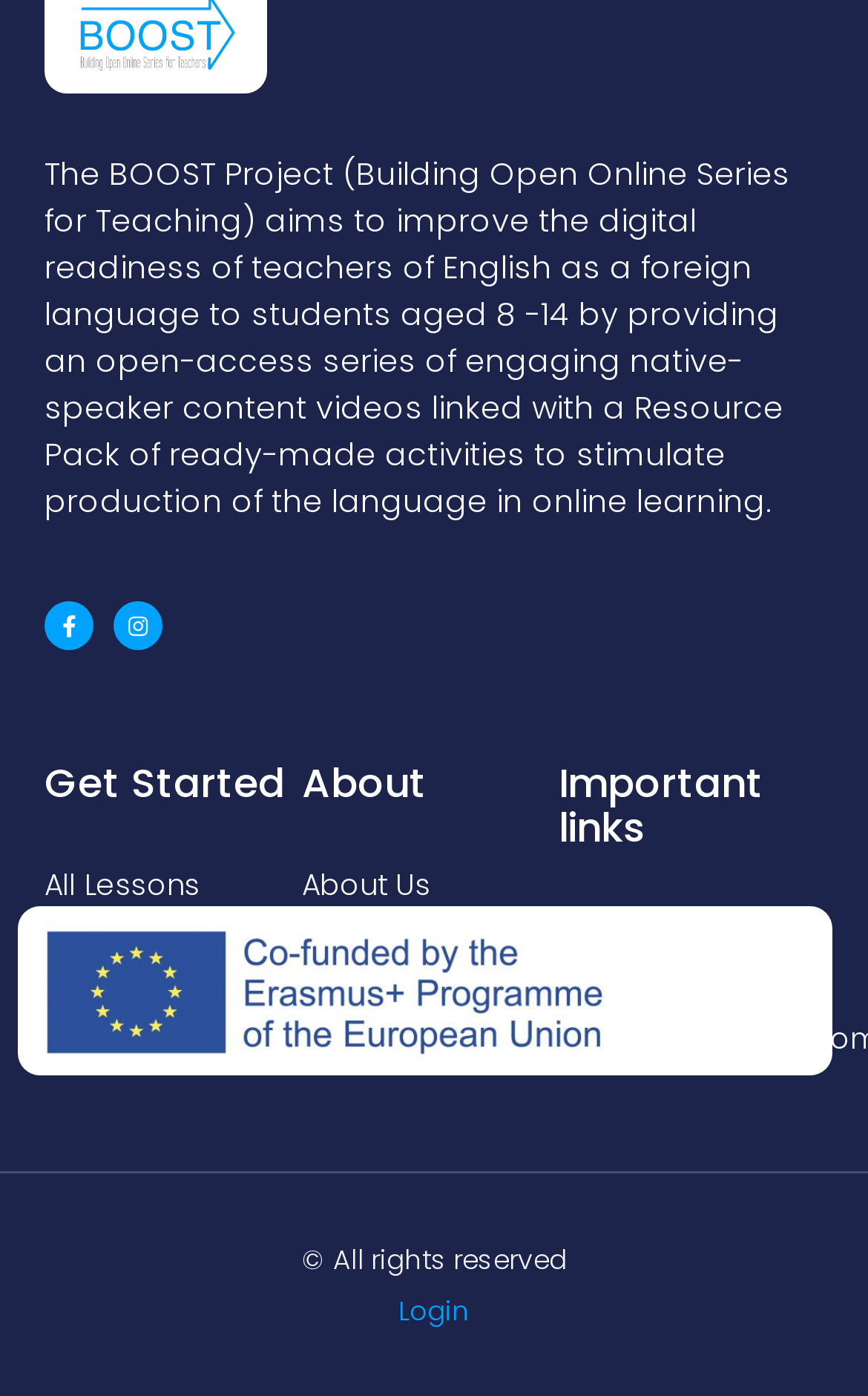How many important links are provided?
Answer briefly with a single word or phrase based on the image.

3